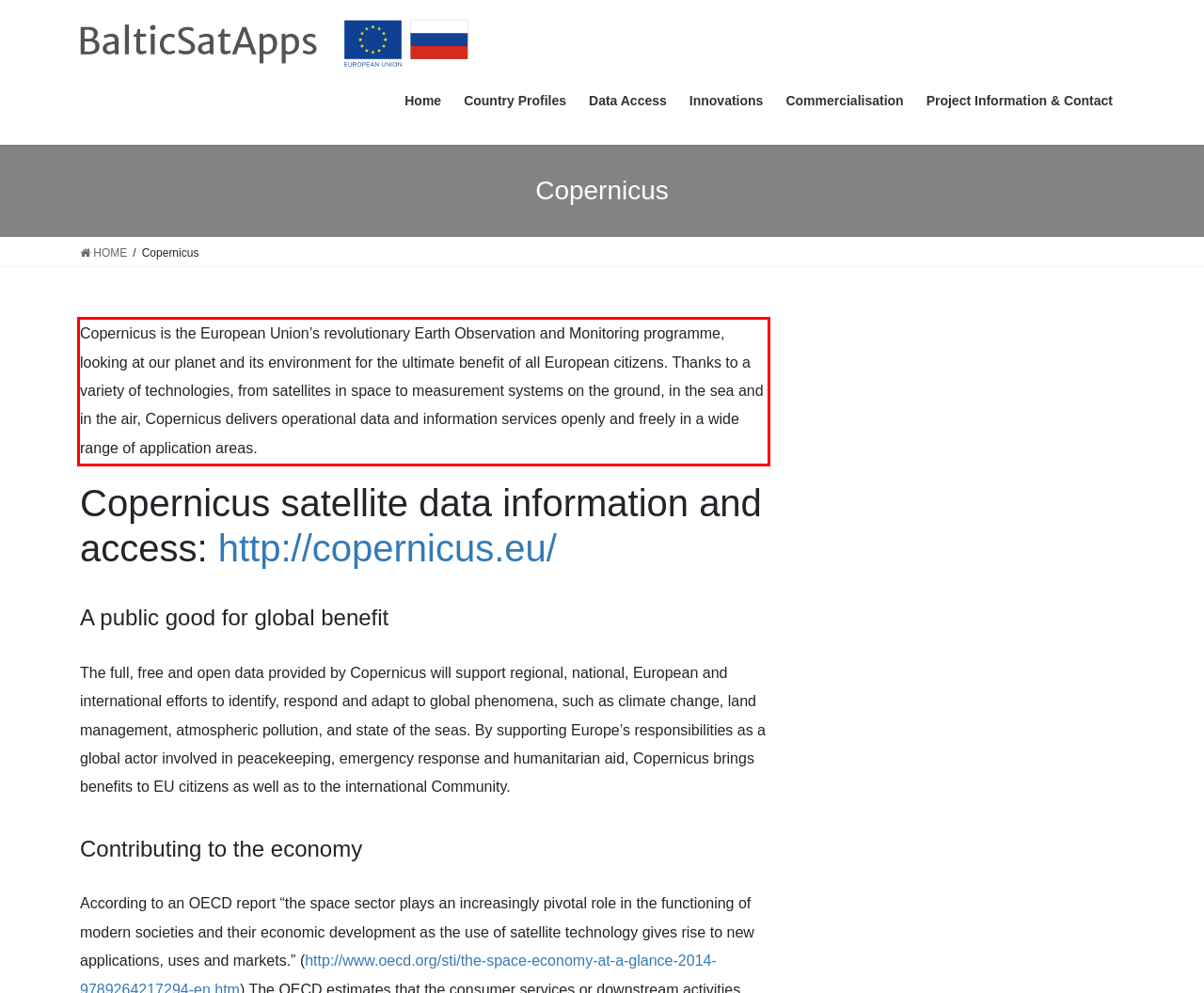Please look at the webpage screenshot and extract the text enclosed by the red bounding box.

Copernicus is the European Union’s revolutionary Earth Observation and Monitoring programme, looking at our planet and its environment for the ultimate benefit of all European citizens. Thanks to a variety of technologies, from satellites in space to measurement systems on the ground, in the sea and in the air, Copernicus delivers operational data and information services openly and freely in a wide range of application areas.